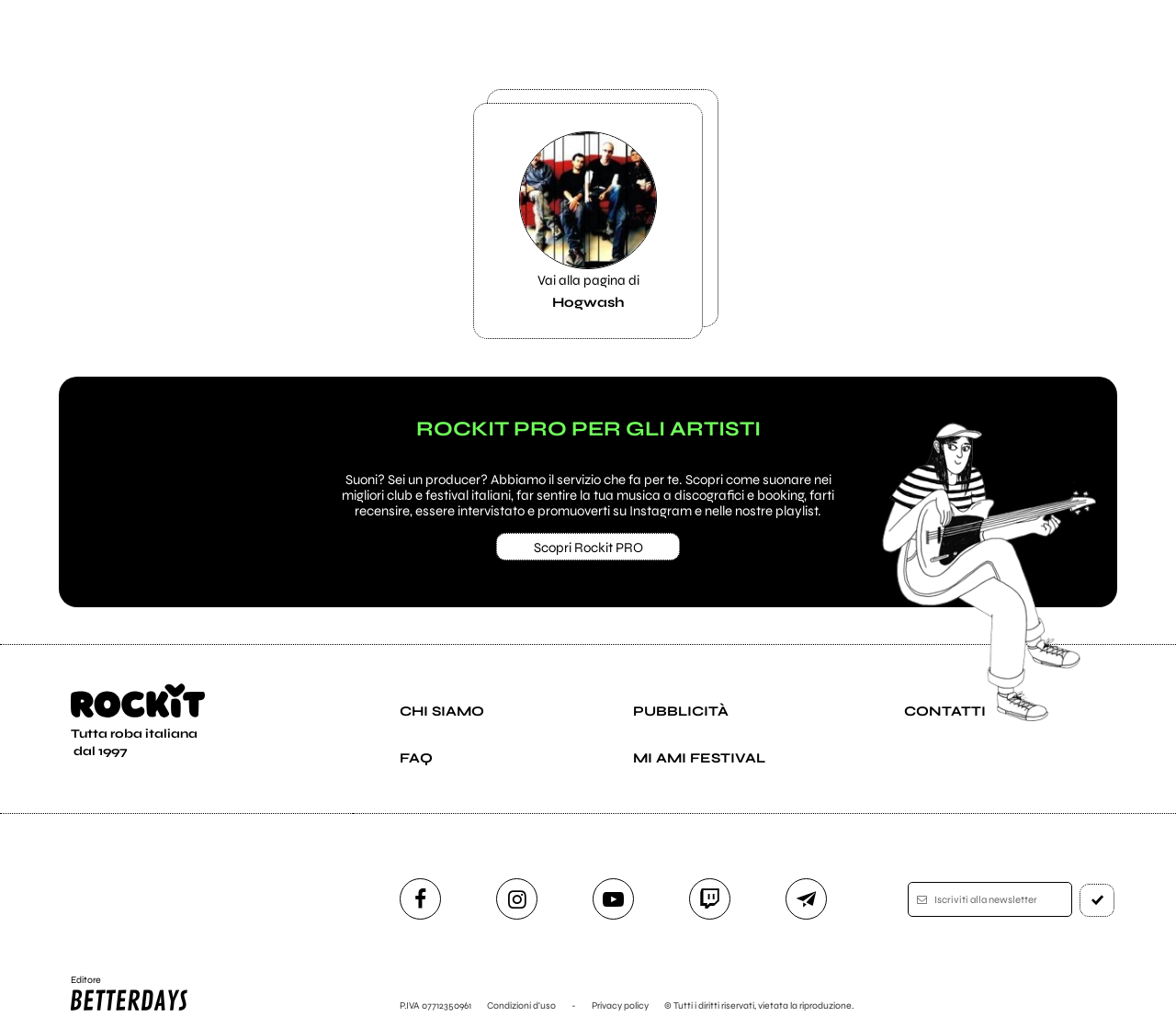Could you locate the bounding box coordinates for the section that should be clicked to accomplish this task: "Learn more about who we are".

[0.34, 0.684, 0.412, 0.7]